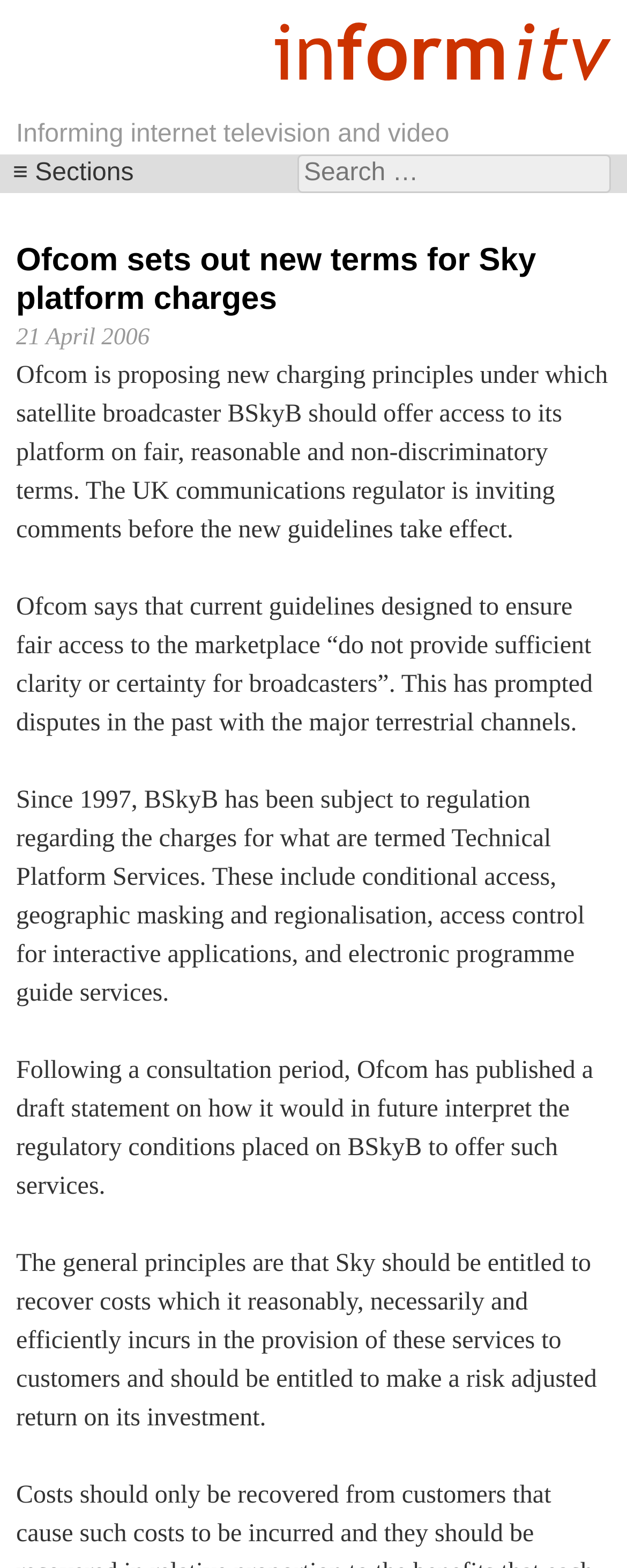Give a concise answer of one word or phrase to the question: 
What is the topic of the article?

Ofcom and Sky platform charges